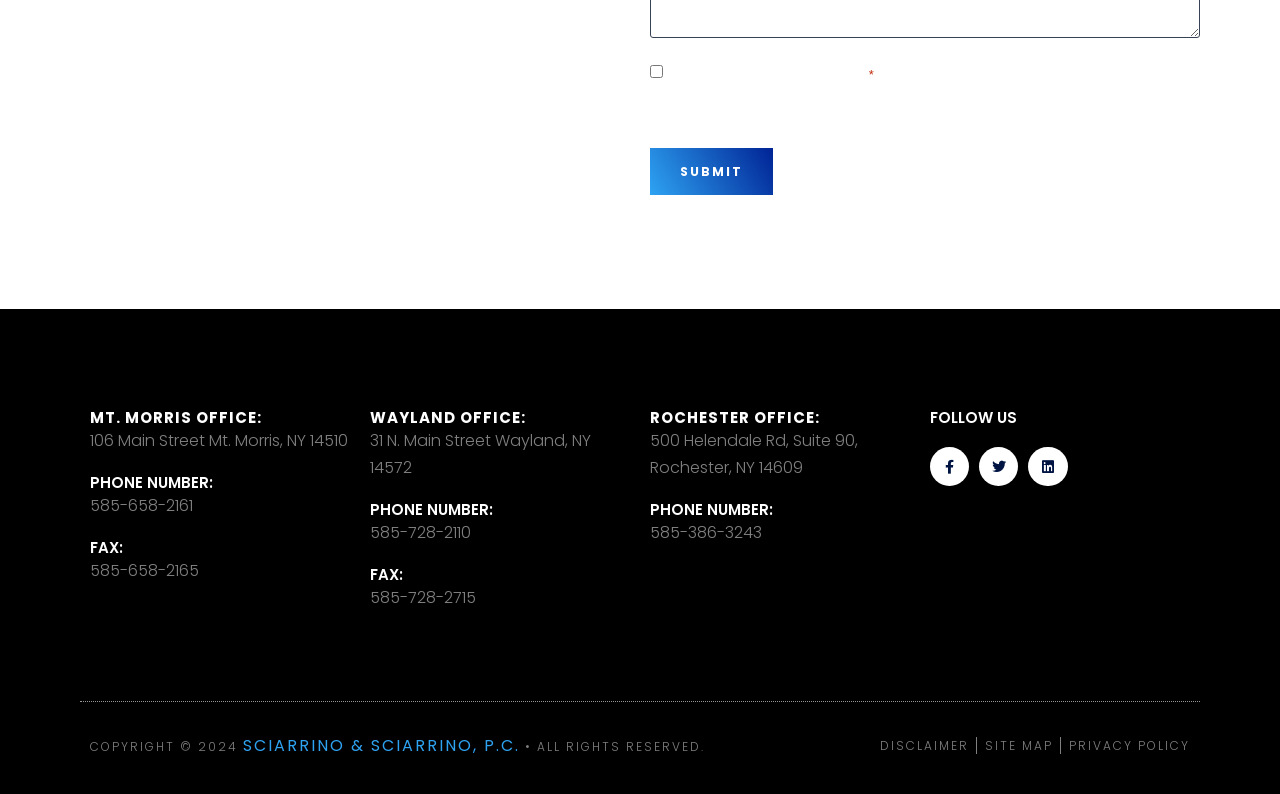Give the bounding box coordinates for this UI element: "Wayland Office:". The coordinates should be four float numbers between 0 and 1, arranged as [left, top, right, bottom].

[0.289, 0.513, 0.411, 0.539]